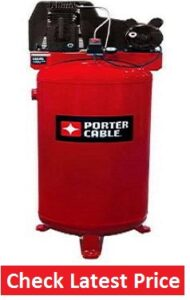Describe the image with as much detail as possible.

The image showcases the Porter Cable 60 Gallon Air Compressor, a powerful and reliable machine designed for both industrial and domestic applications. Characterized by its robust red tank and sleek black top, this compressor stands out for its efficiency and performance. It is ideal for powering various air tools quickly and effectively, making it a popular choice among professionals and DIY enthusiasts alike. Below the image, a prominent button encourages viewers to "Check Latest Price," inviting potential customers to explore current pricing options. This compressor is recognized for its durability and value, positioning it among the best in its class for high-capacity air compressors.